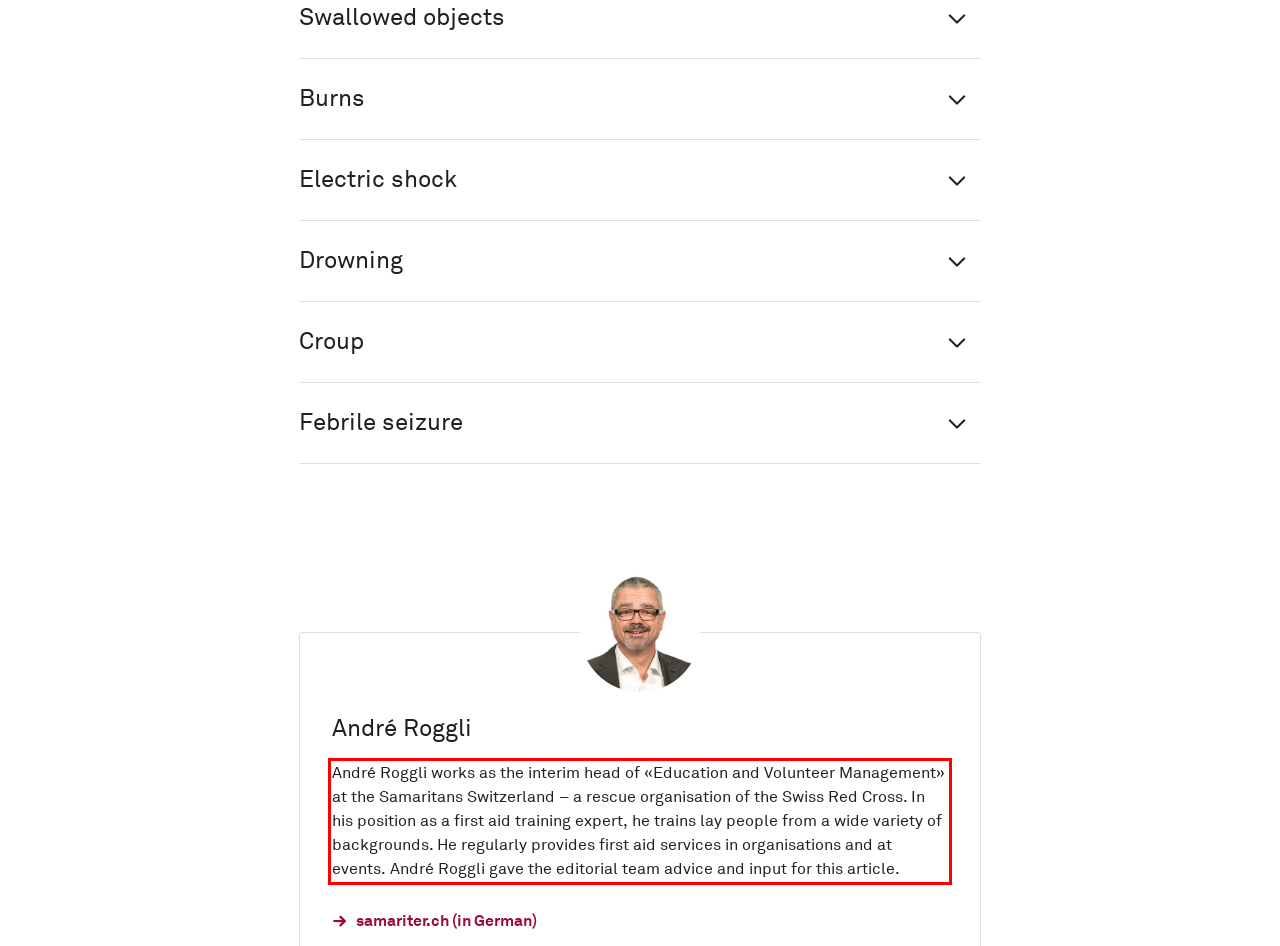Examine the webpage screenshot and use OCR to recognize and output the text within the red bounding box.

André Roggli works as the interim head of «Education and Volunteer Management» at the Samaritans Switzerland – a rescue organisation of the Swiss Red Cross. In his position as a first aid training expert, he trains lay people from a wide variety of backgrounds. He regularly provides first aid services in organisations and at events. André Roggli gave the editorial team advice and input for this article.